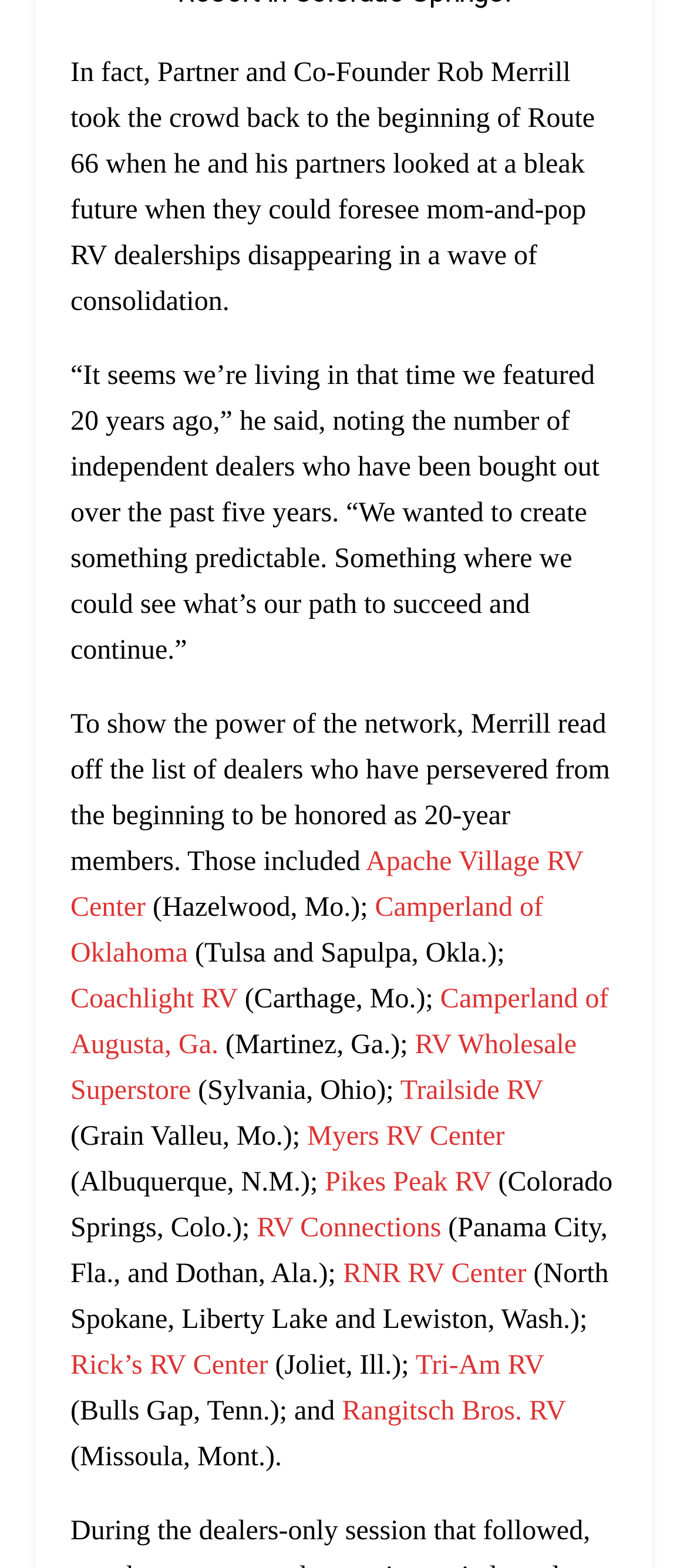Please identify the coordinates of the bounding box that should be clicked to fulfill this instruction: "Check out RV Wholesale Superstore".

[0.103, 0.657, 0.839, 0.706]